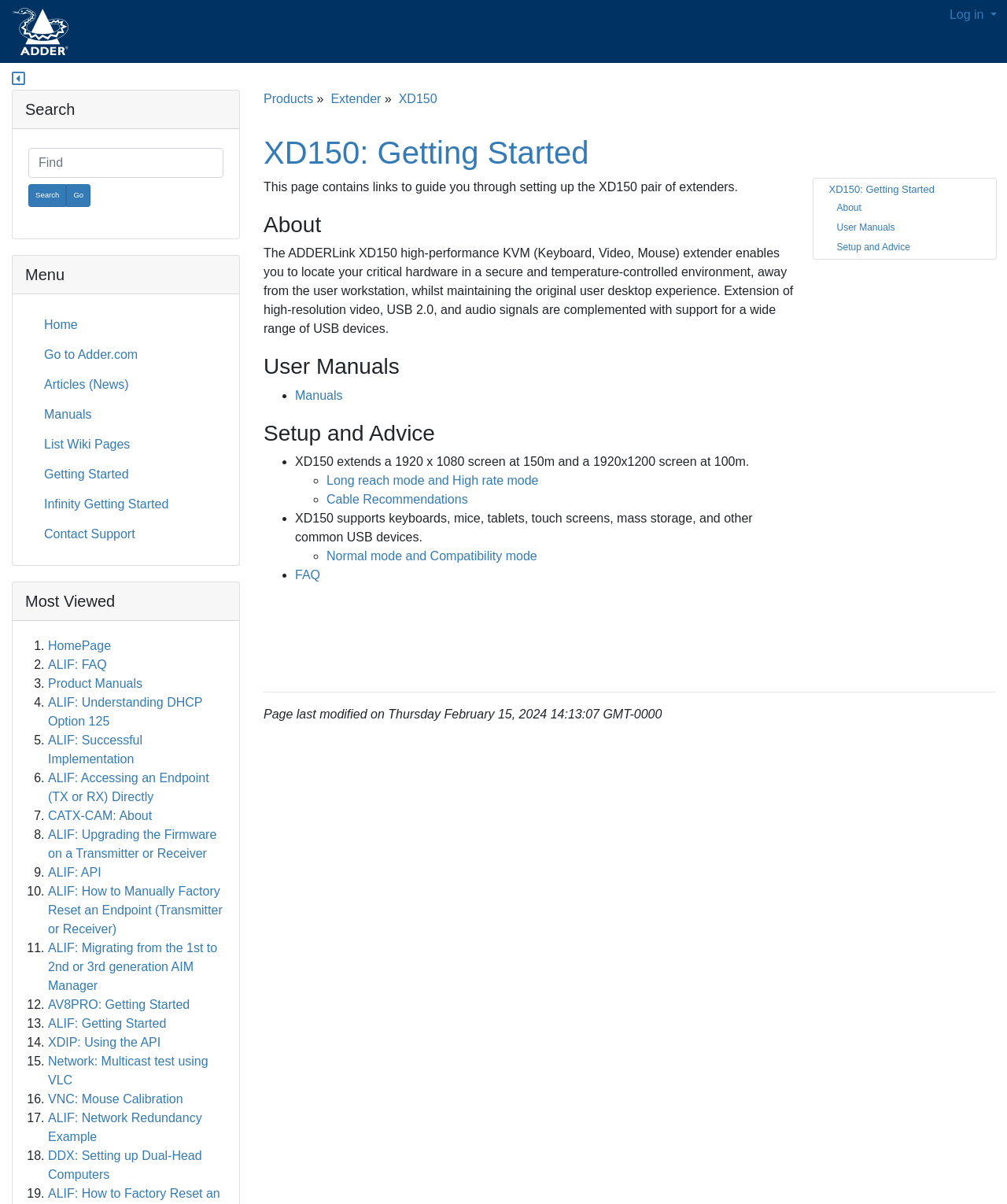Offer a meticulous caption that includes all visible features of the webpage.

The webpage is titled "Adder Support Wiki" and has a login button at the top right corner. Below the login button, there are several links, including "Products", "Extender", and "XD150", which are aligned horizontally. 

The main content of the page is divided into two sections. The left section has a heading "XD150: Getting Started" and contains several subheadings, including "About", "User Manuals", "Setup and Advice", and others. Each subheading has a list of links or text descriptions related to the topic. For example, under "About", there is a text description of the ADDERLink XD150 high-performance KVM extender, and under "User Manuals", there are links to manuals and guides.

The right section of the page has several columns of links and text. At the top, there is a search bar with a "Find" textbox and "Search" and "Go" buttons. Below the search bar, there are headings for "Menu", "Most Viewed", and others. Under "Menu", there are links to various pages, including "Home", "Articles (News)", and "Contact Support". Under "Most Viewed", there is a list of links to popular pages, including "HomePage", "ALIF: FAQ", and others.

Overall, the webpage appears to be a support wiki for Adder products, providing access to various resources, including user manuals, setup guides, and FAQs.